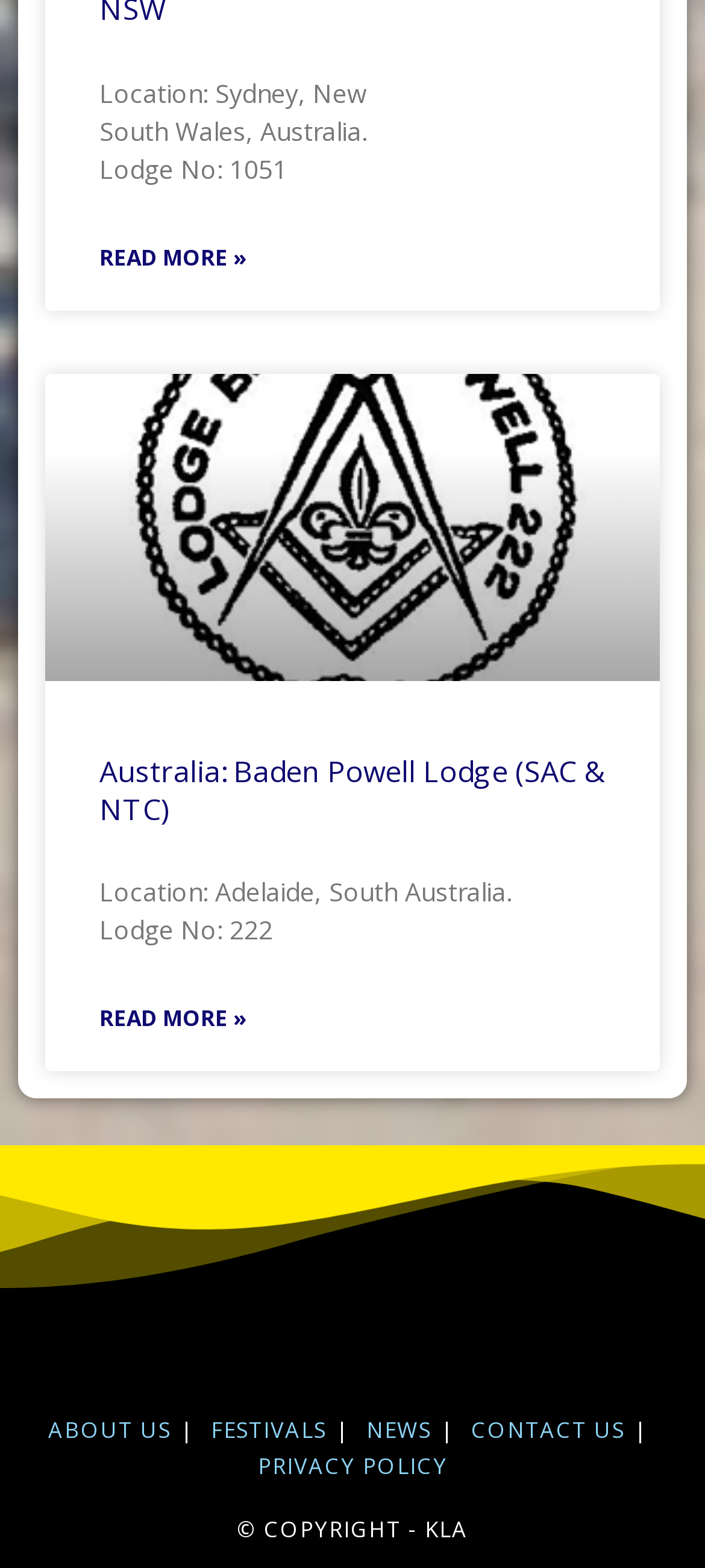Find the bounding box of the UI element described as follows: "Contact Us".

[0.668, 0.902, 0.886, 0.922]